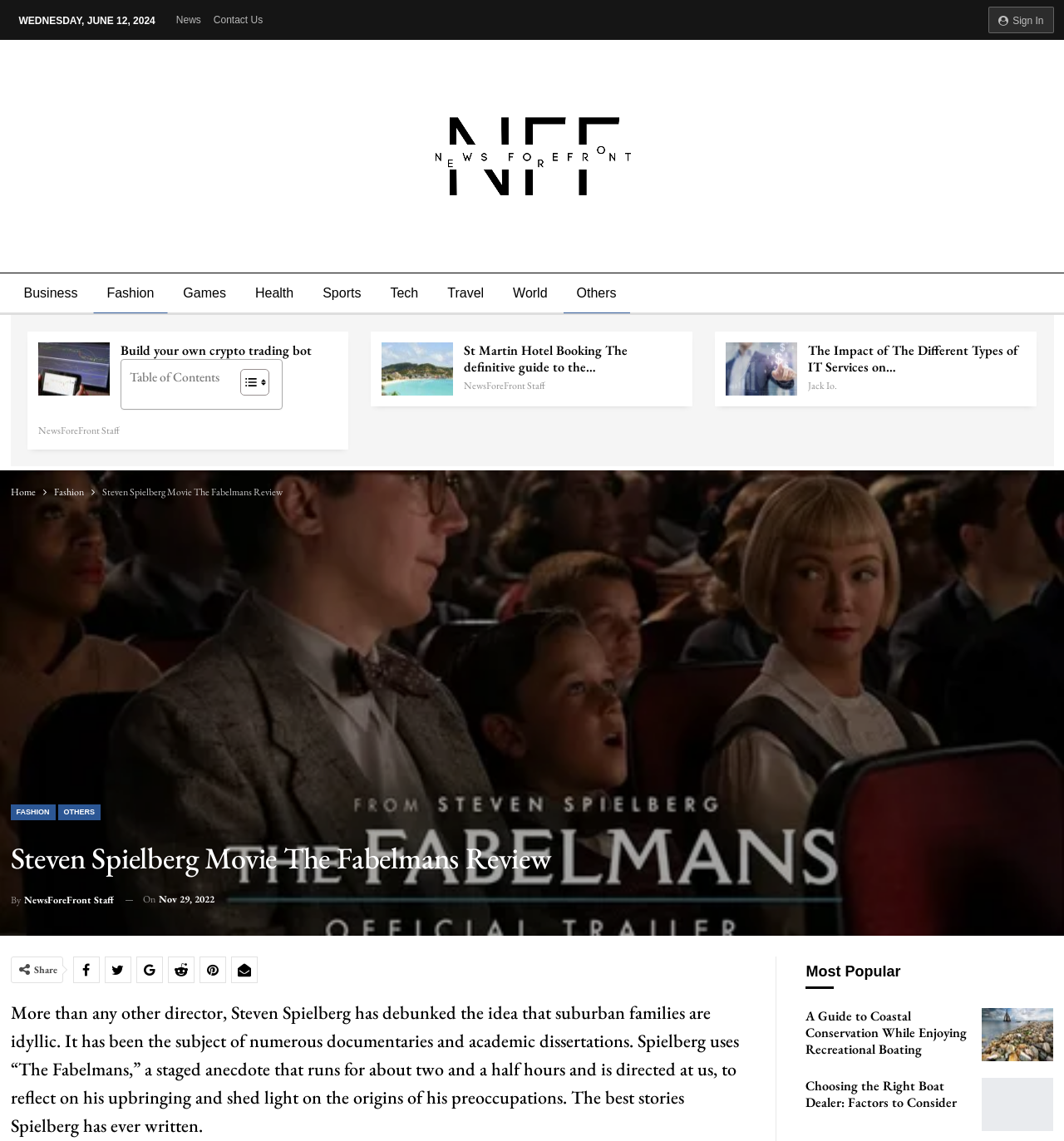Determine the bounding box coordinates of the area to click in order to meet this instruction: "Share the article".

[0.069, 0.839, 0.093, 0.861]